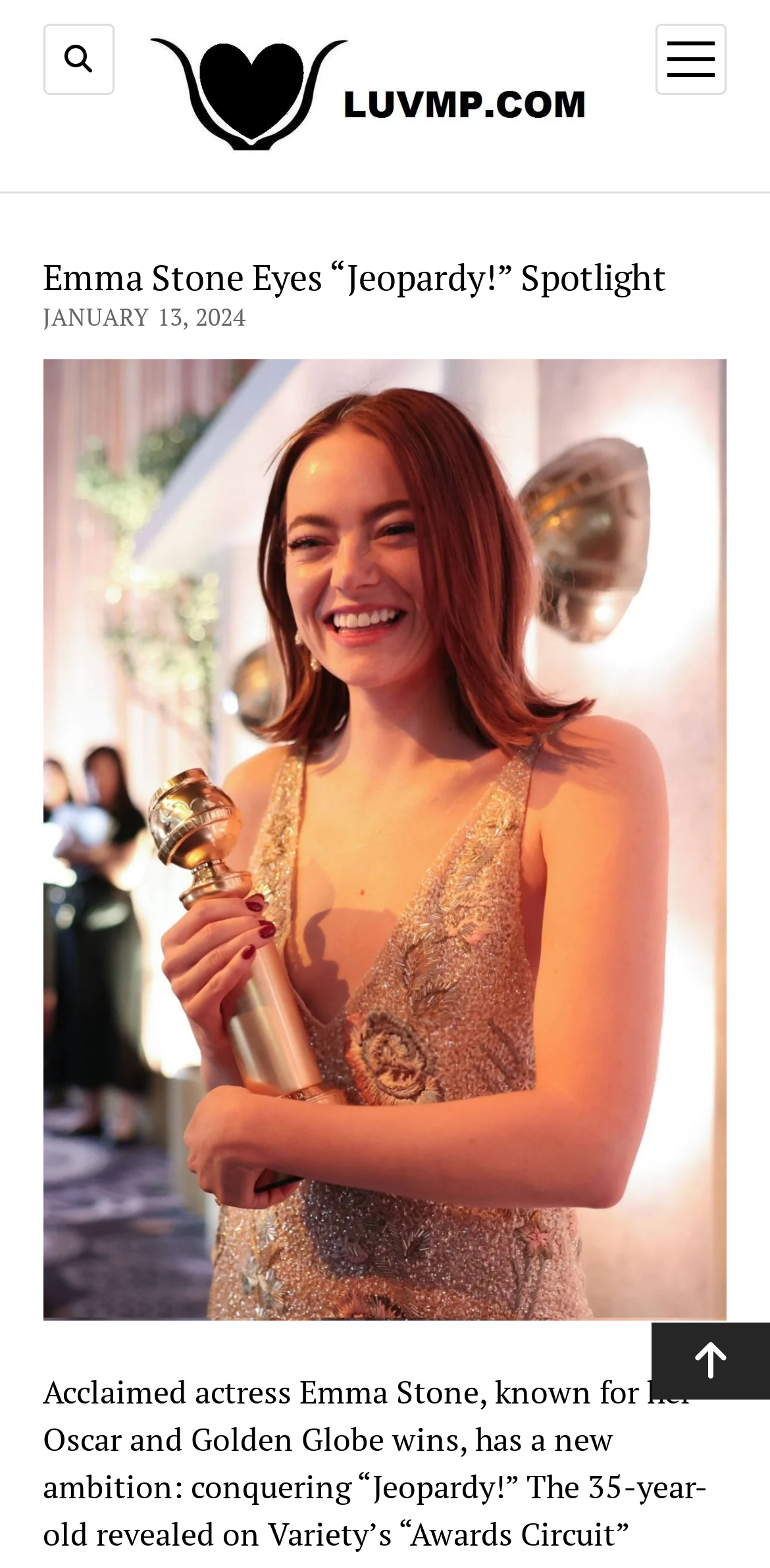Please extract and provide the main headline of the webpage.

Emma Stone Eyes “Jeopardy!” Spotlight